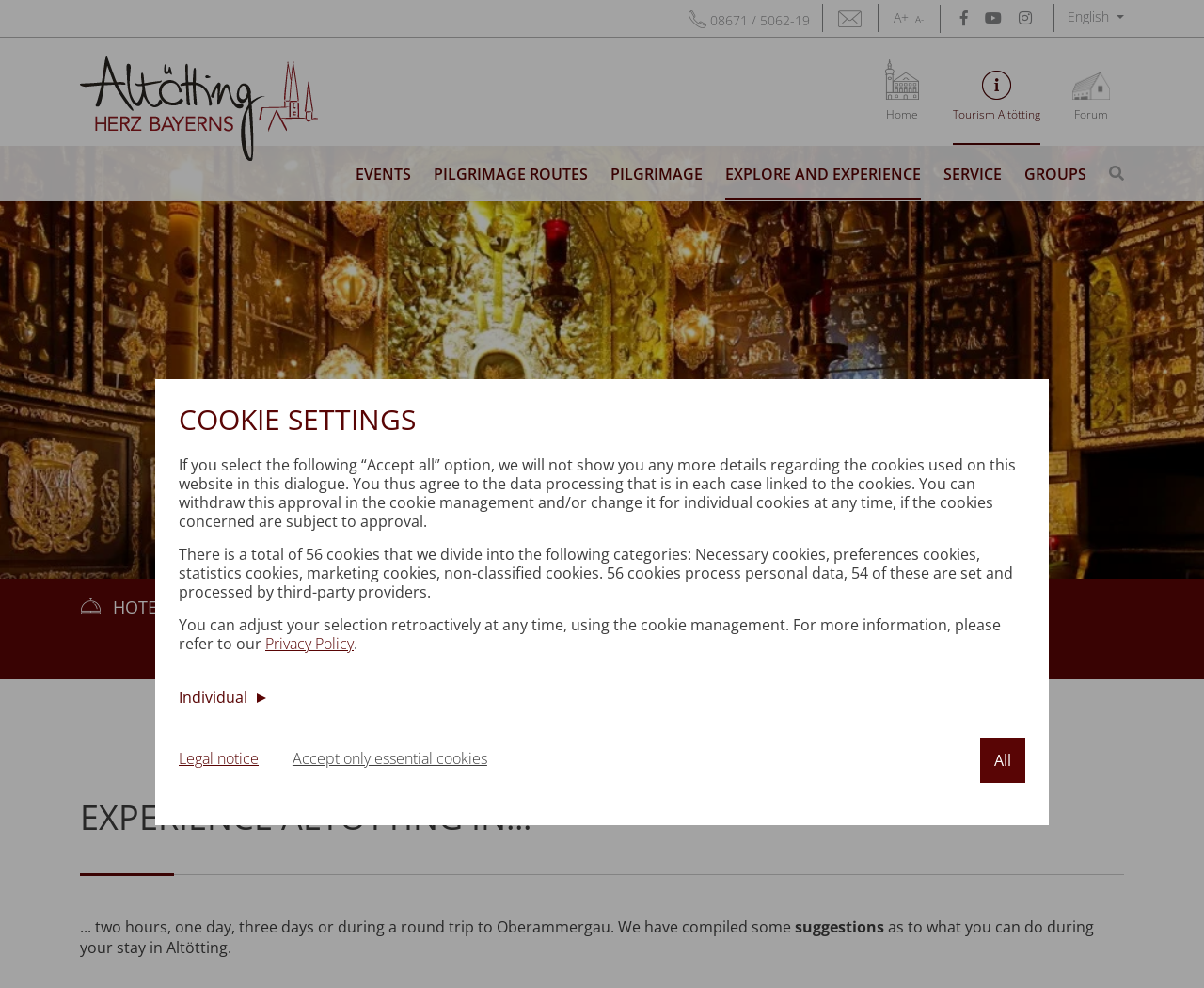Please indicate the bounding box coordinates for the clickable area to complete the following task: "Click the English button". The coordinates should be specified as four float numbers between 0 and 1, i.e., [left, top, right, bottom].

[0.887, 0.008, 0.934, 0.026]